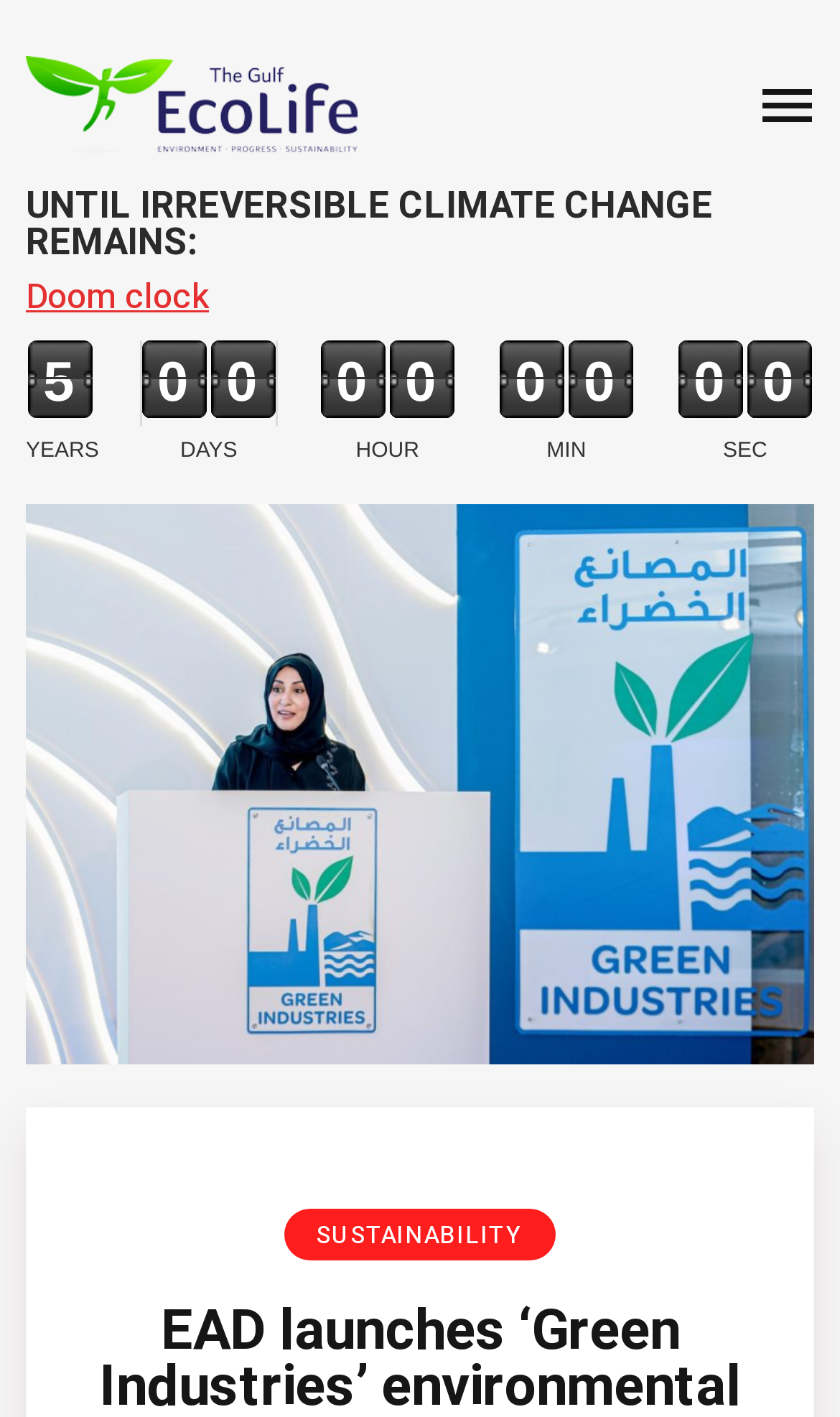Give a one-word or one-phrase response to the question:
Is there a button on the page?

Yes